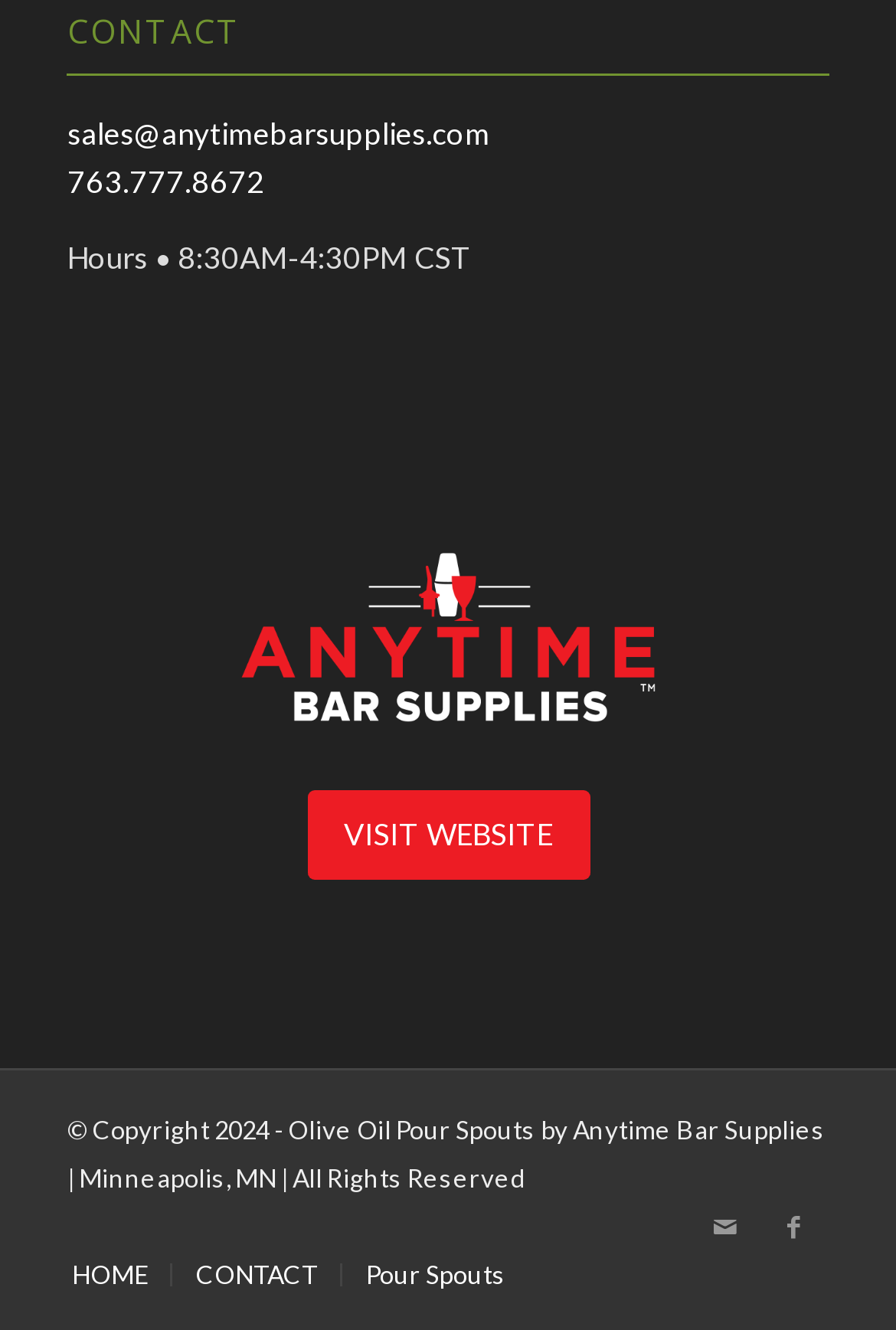What is the copyright year?
Please elaborate on the answer to the question with detailed information.

I found the copyright year by looking at the StaticText element with the text '© Copyright 2024 - Olive Oil Pour Spouts by Anytime Bar Supplies | Minneapolis, MN | All Rights Reserved' which is located at the bottom of the page, indicating it's a copyright information.